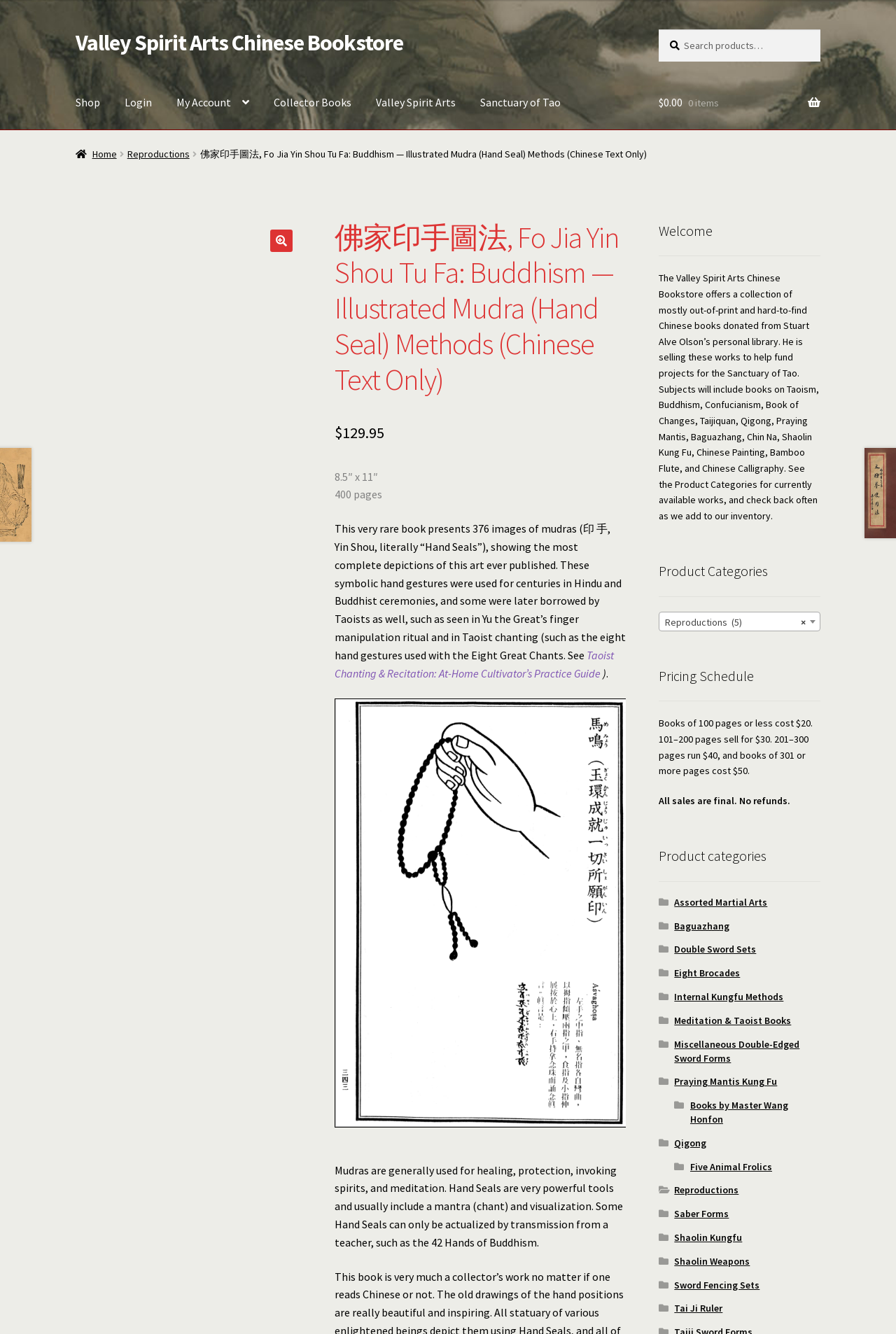Can you find the bounding box coordinates for the element that needs to be clicked to execute this instruction: "View the product categories"? The coordinates should be given as four float numbers between 0 and 1, i.e., [left, top, right, bottom].

[0.735, 0.635, 0.855, 0.648]